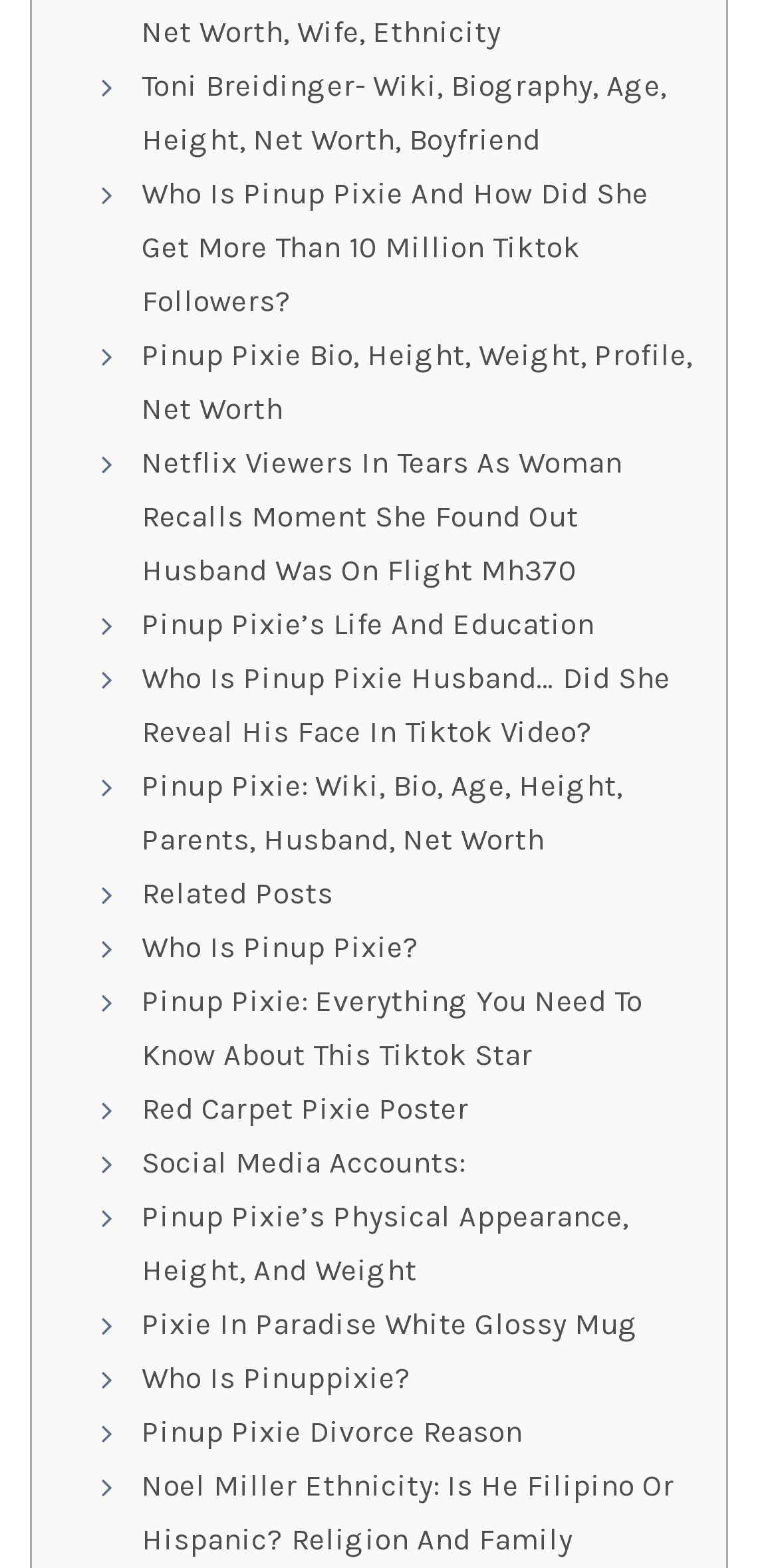What is the name of the TikTok star featured on this webpage?
Answer the question with detailed information derived from the image.

By analyzing the links on the webpage, I found that most of them are related to Pinup Pixie, including her bio, height, weight, and net worth. This suggests that the webpage is primarily about Pinup Pixie, a popular TikTok star.